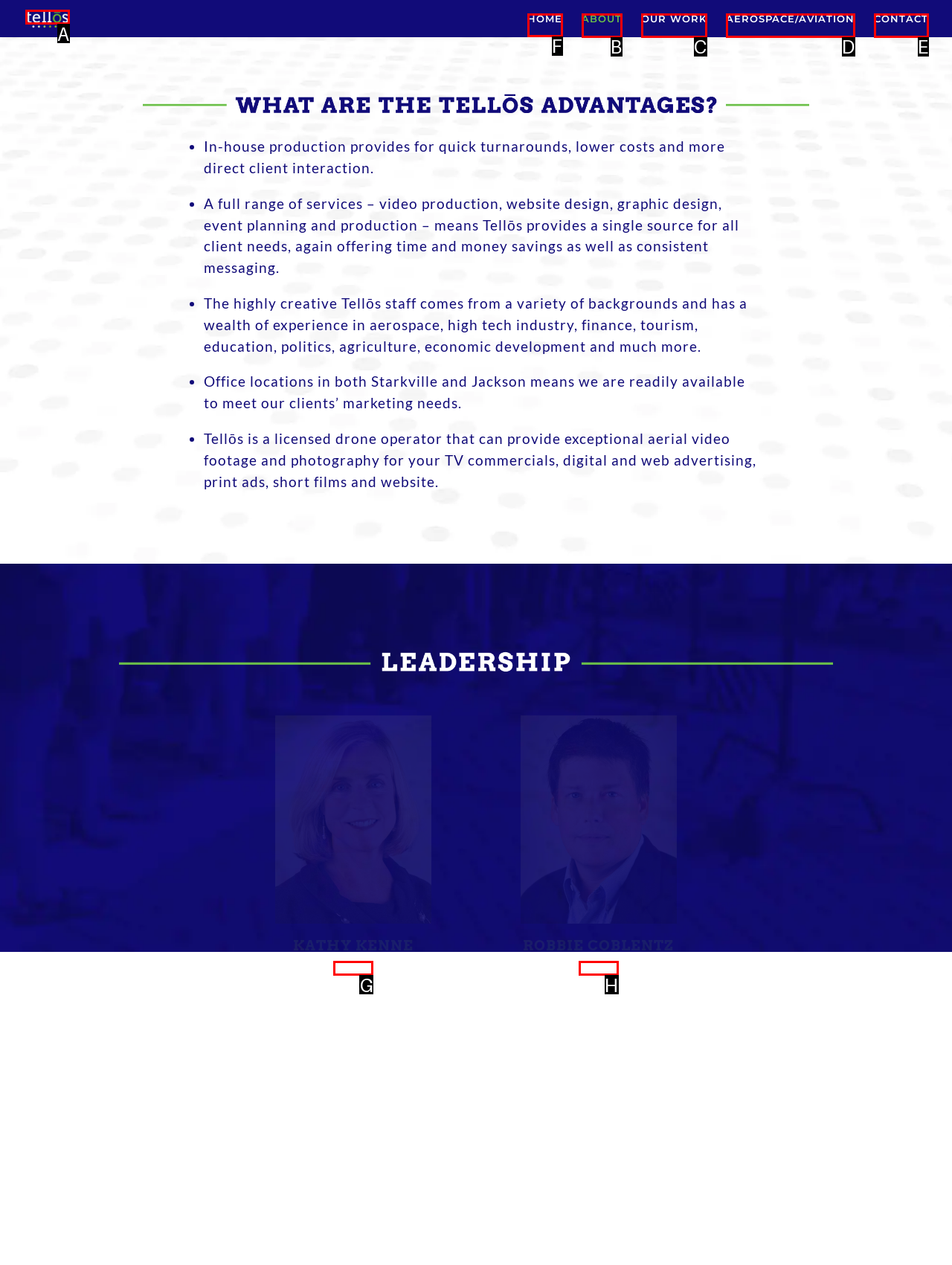Identify the HTML element that should be clicked to accomplish the task: Click on HOME
Provide the option's letter from the given choices.

F